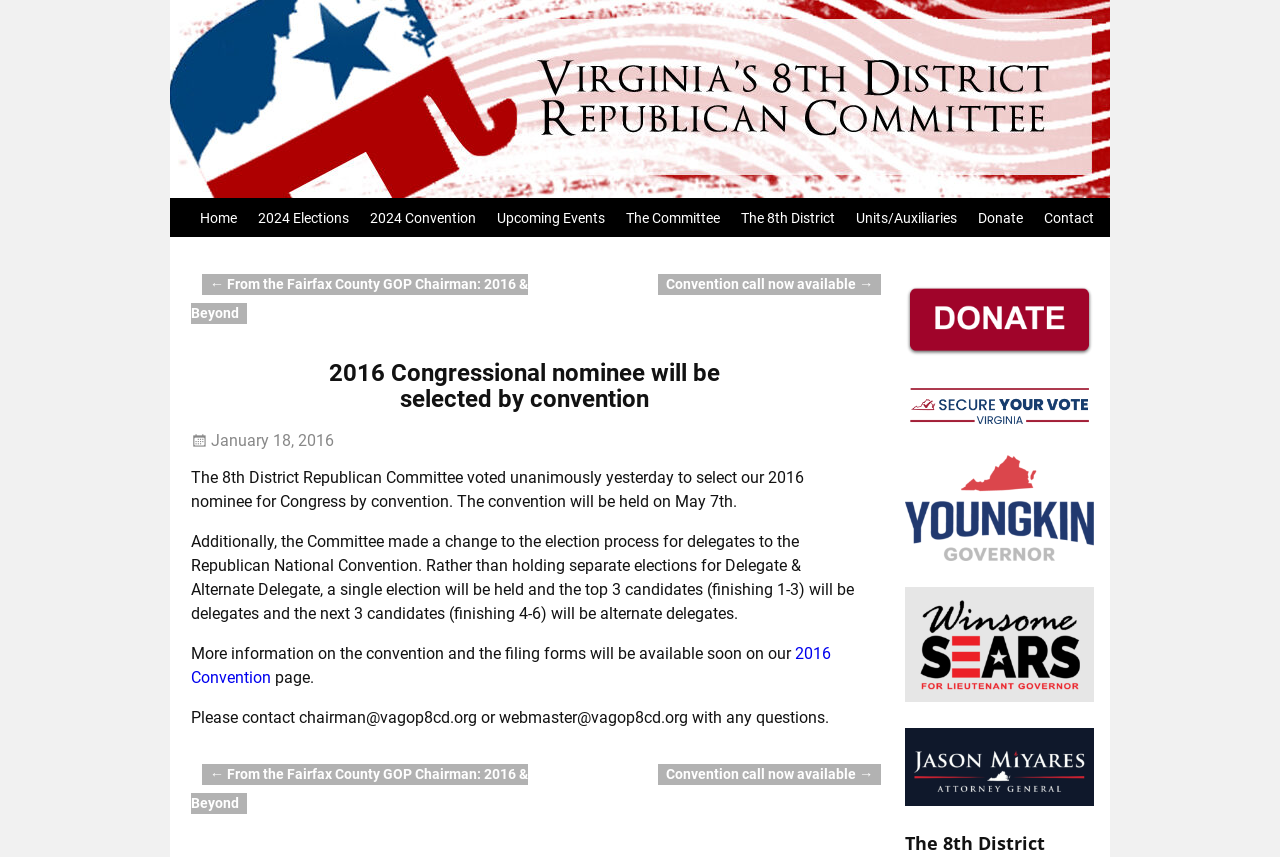What is the purpose of the committee's decision?
Using the visual information from the image, give a one-word or short-phrase answer.

To select a nominee for Congress